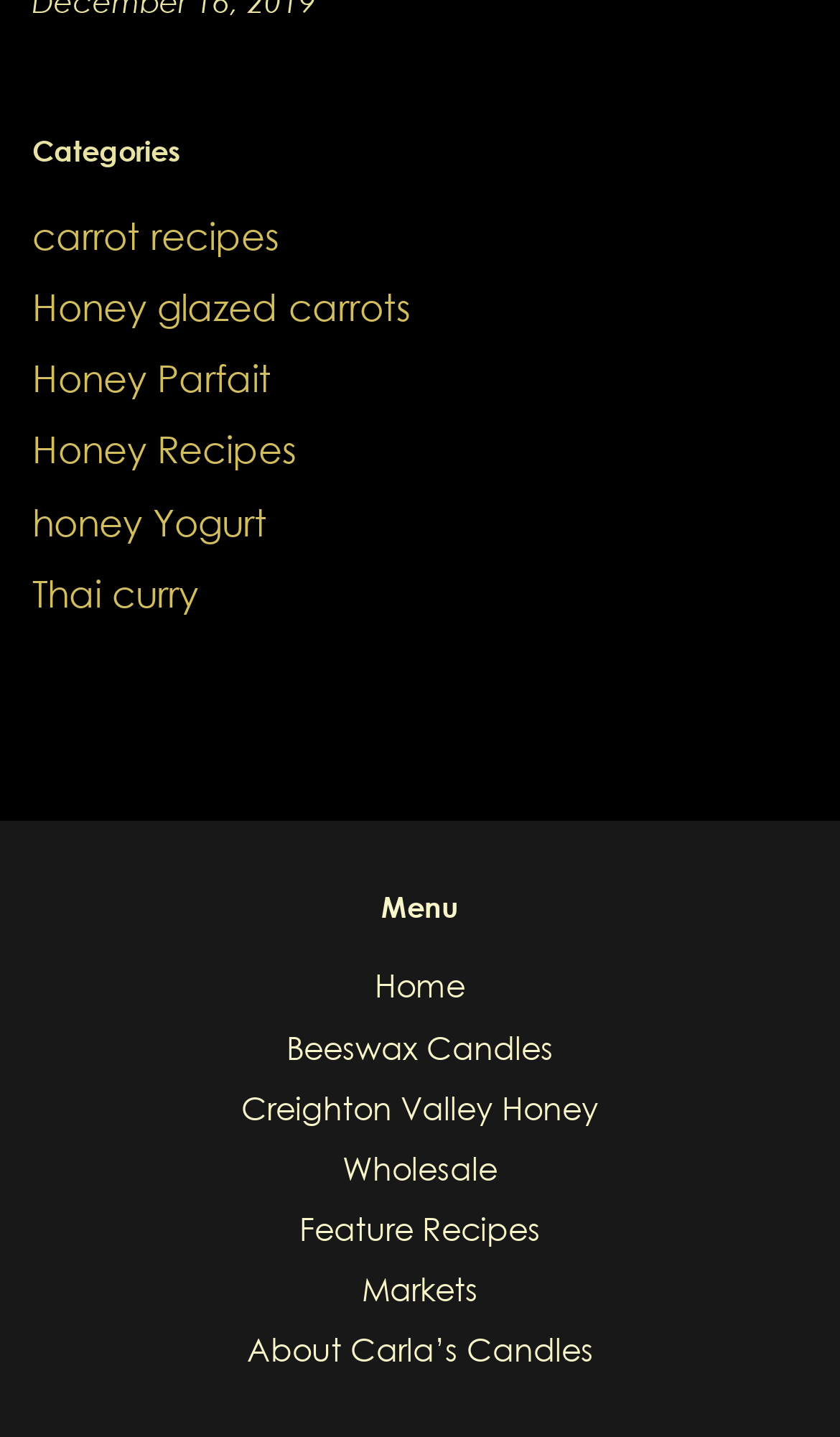Pinpoint the bounding box coordinates of the area that must be clicked to complete this instruction: "learn about Carla’s Candles".

[0.294, 0.927, 0.706, 0.953]